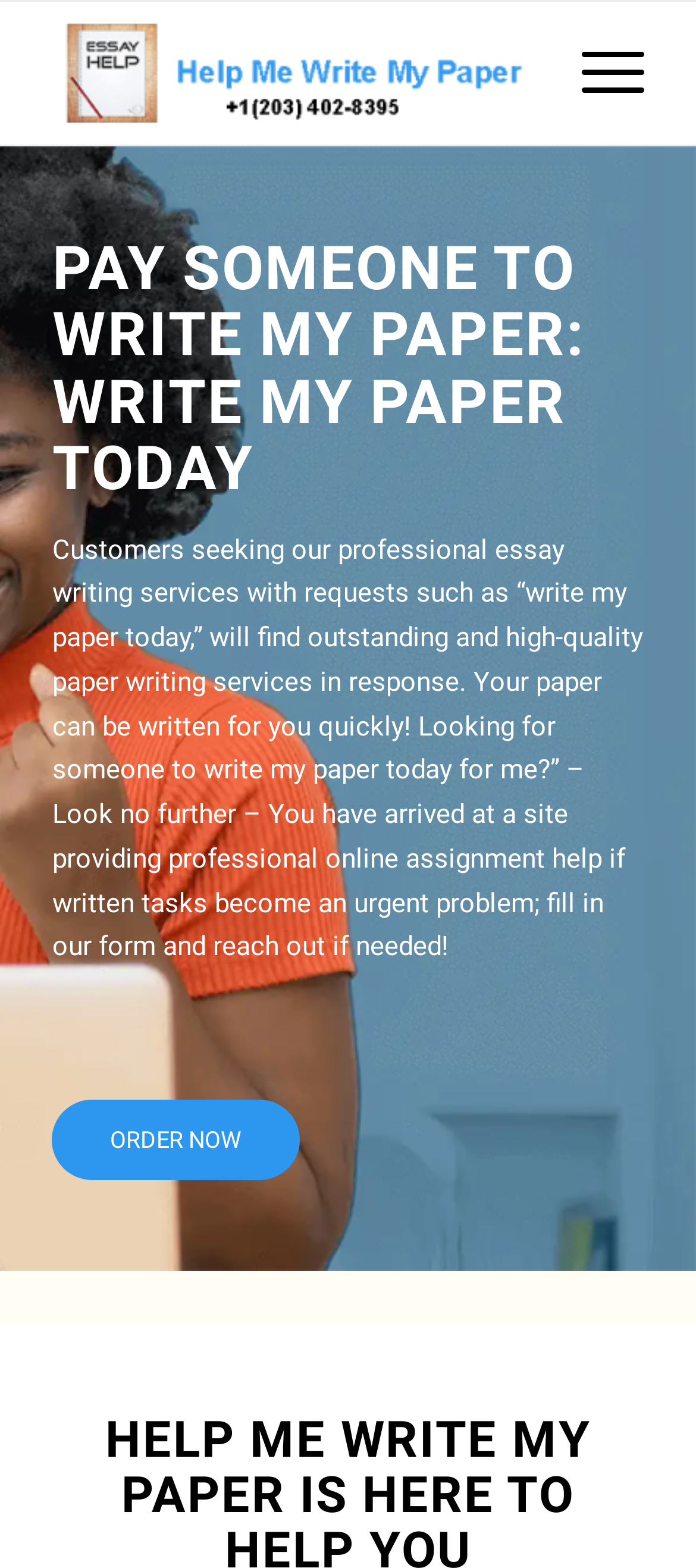Bounding box coordinates are specified in the format (top-left x, top-left y, bottom-right x, bottom-right y). All values are floating point numbers bounded between 0 and 1. Please provide the bounding box coordinate of the region this sentence describes: Foreign LLC

None